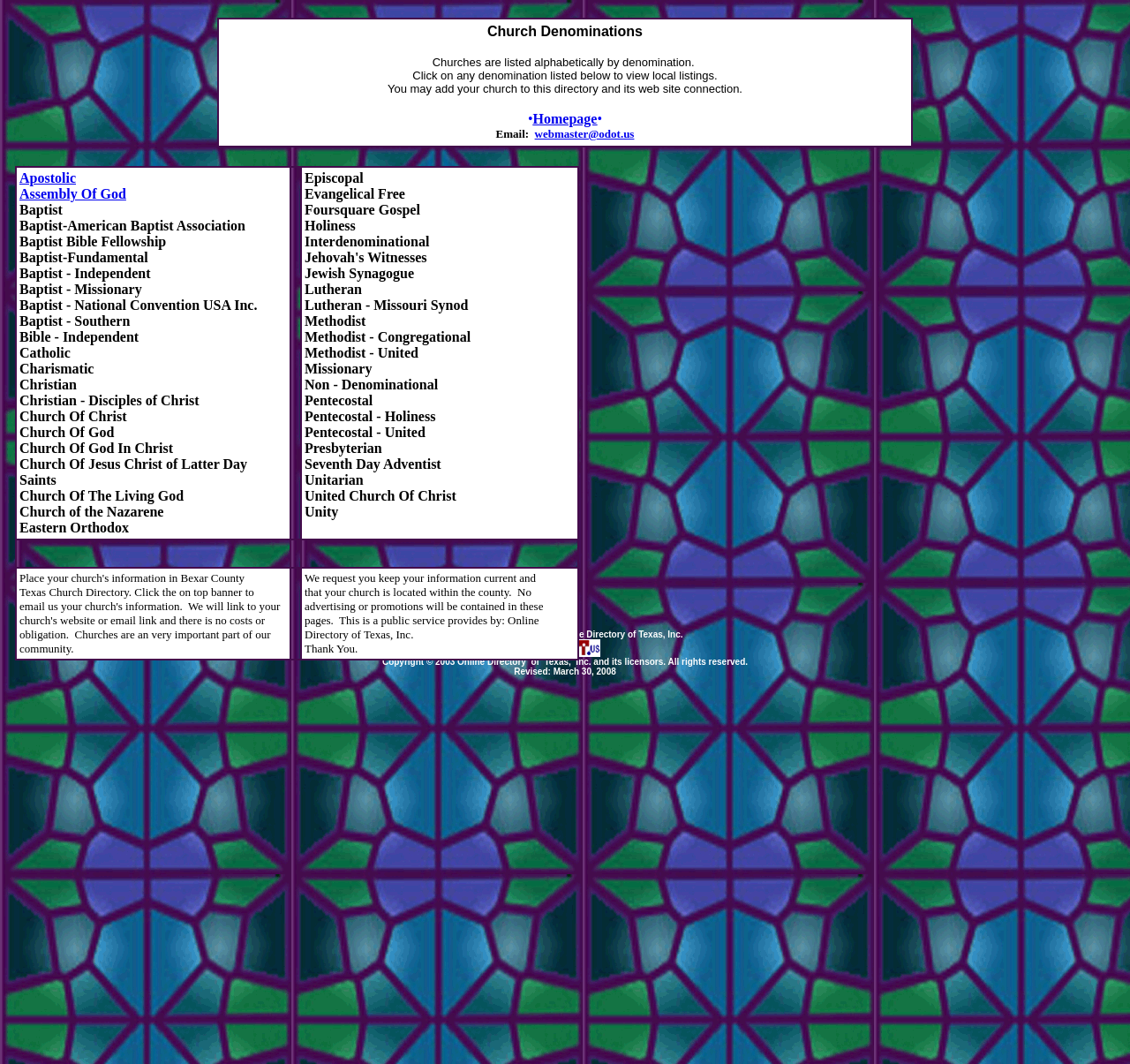What is the condition for a church to be listed in the directory?
Please describe in detail the information shown in the image to answer the question.

According to the text on the website, a church must be located within Bexar County to be listed in the directory.